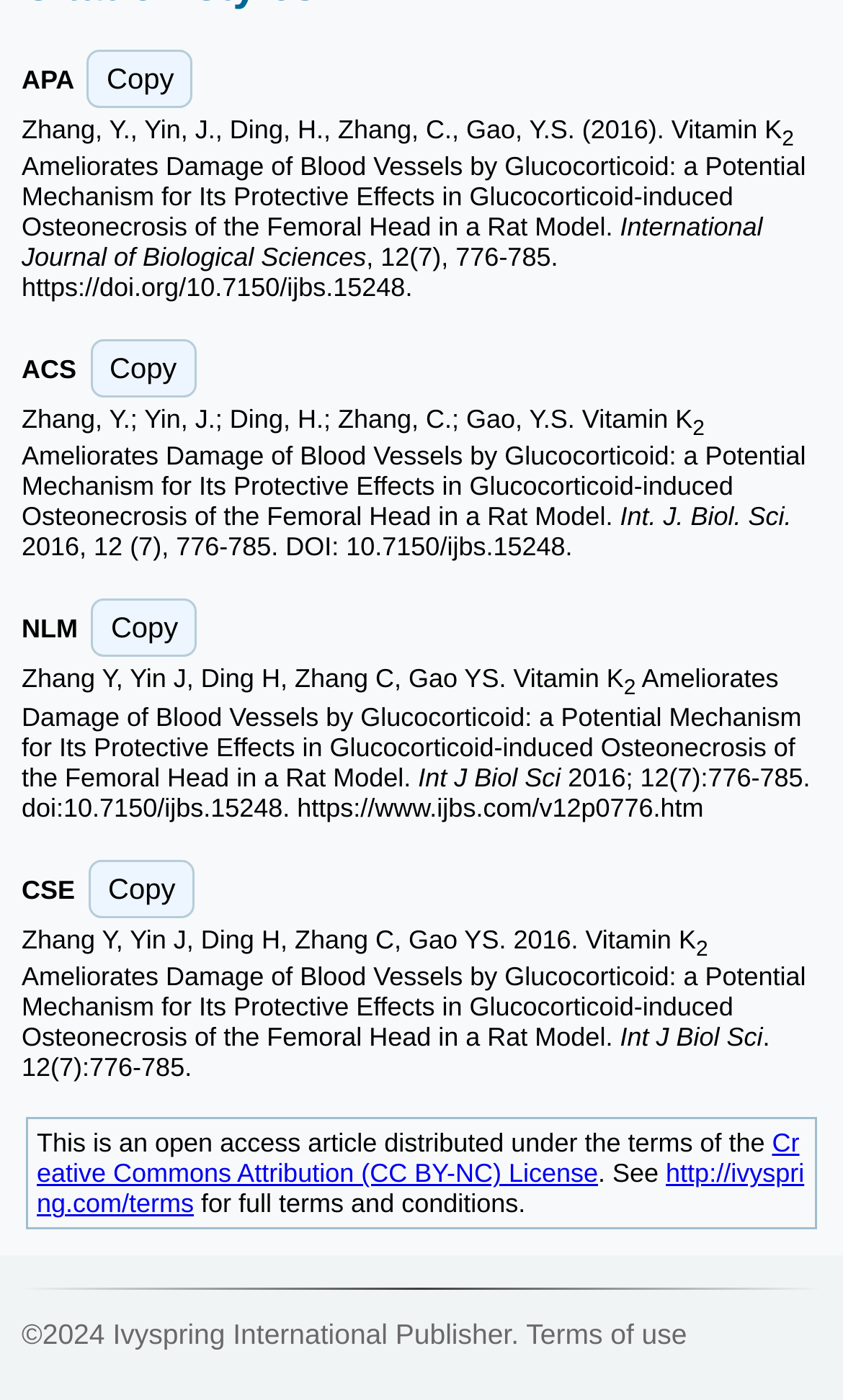Respond to the following question using a concise word or phrase: 
Who is the publisher of the article?

Ivyspring International Publisher